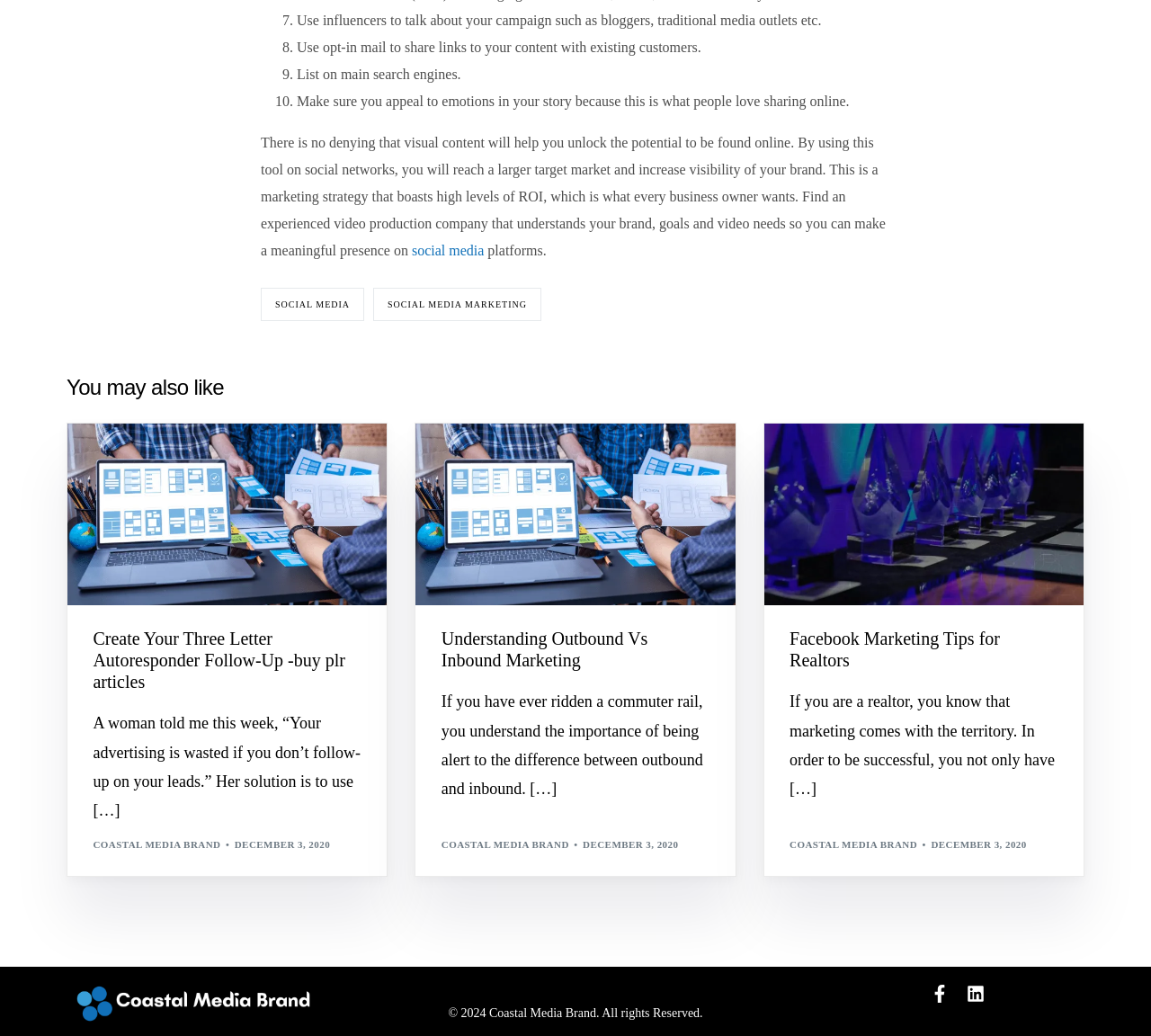Please identify the bounding box coordinates of the clickable element to fulfill the following instruction: "Visit 'COASTAL MEDIA BRAND'". The coordinates should be four float numbers between 0 and 1, i.e., [left, top, right, bottom].

[0.081, 0.81, 0.192, 0.821]